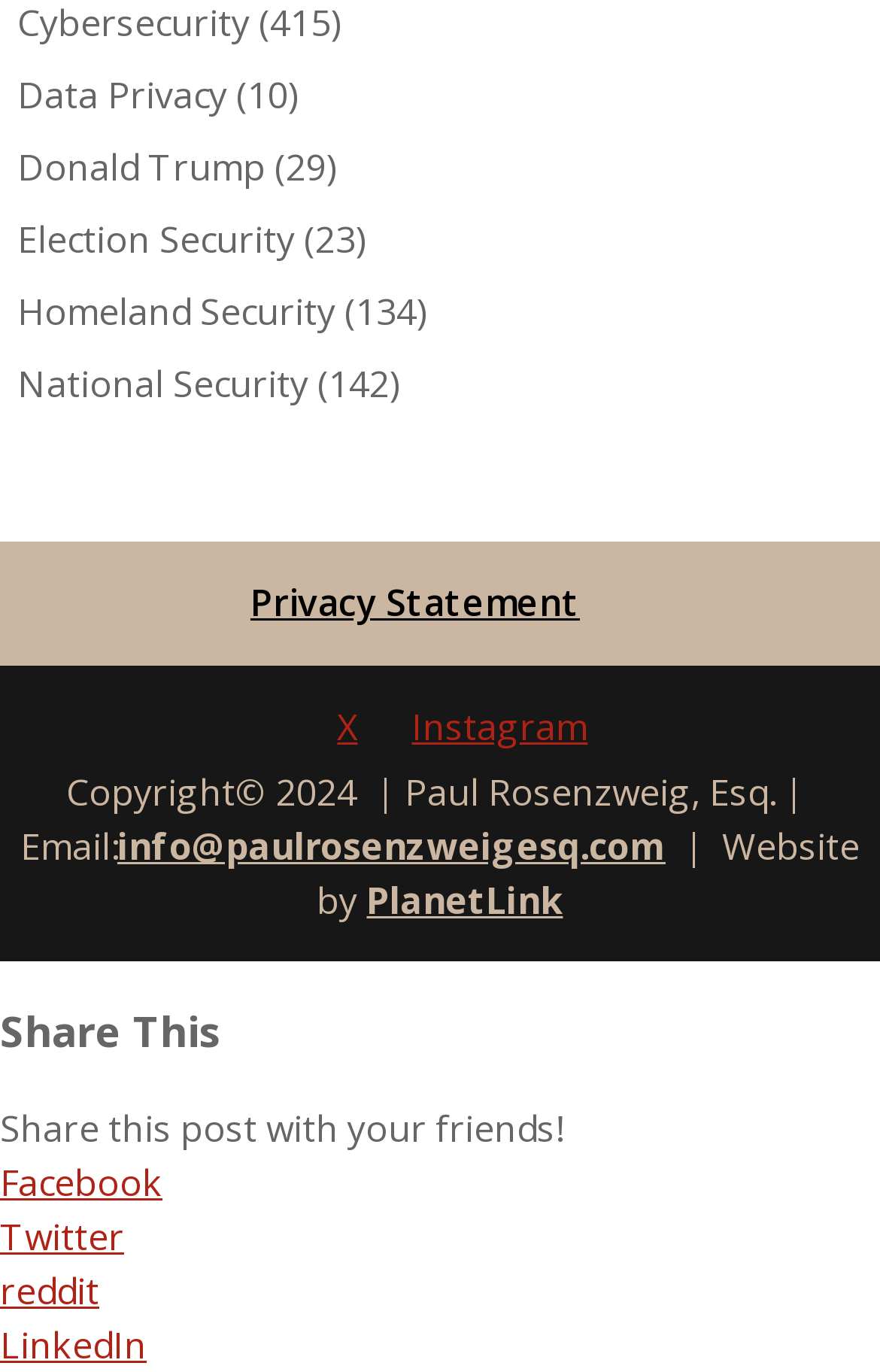Locate the coordinates of the bounding box for the clickable region that fulfills this instruction: "Read the Privacy Statement".

[0.285, 0.422, 0.659, 0.458]